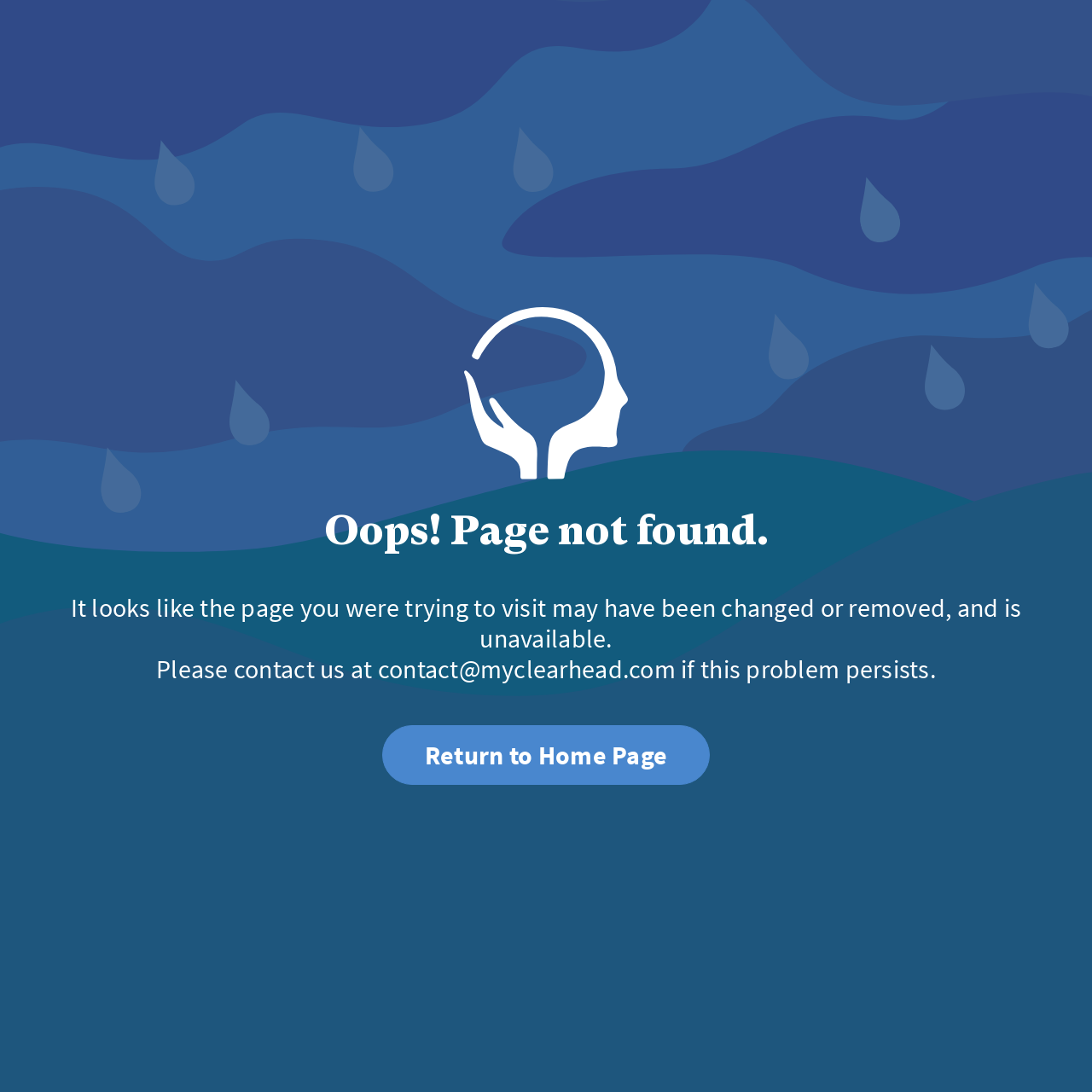Using the details in the image, give a detailed response to the question below:
What is the reason for the page not found error?

I found a StaticText element with the text 'It looks like the page you were trying to visit may have been changed or removed, and is unavailable.' which explains the reason for the page not found error.